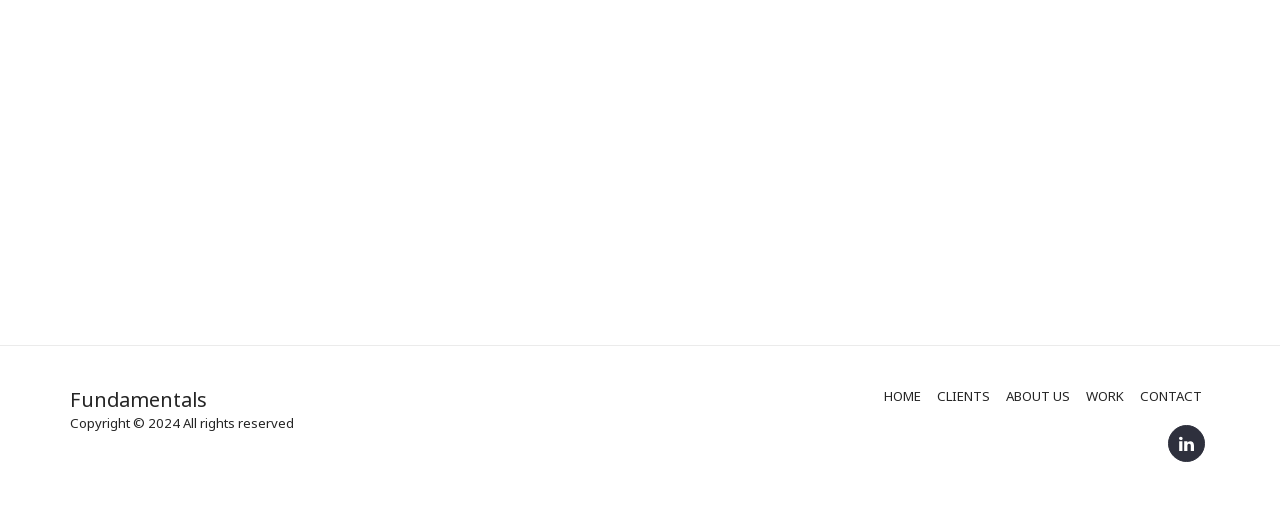Identify the bounding box coordinates necessary to click and complete the given instruction: "Enter your email address".

[0.512, 0.218, 0.945, 0.315]